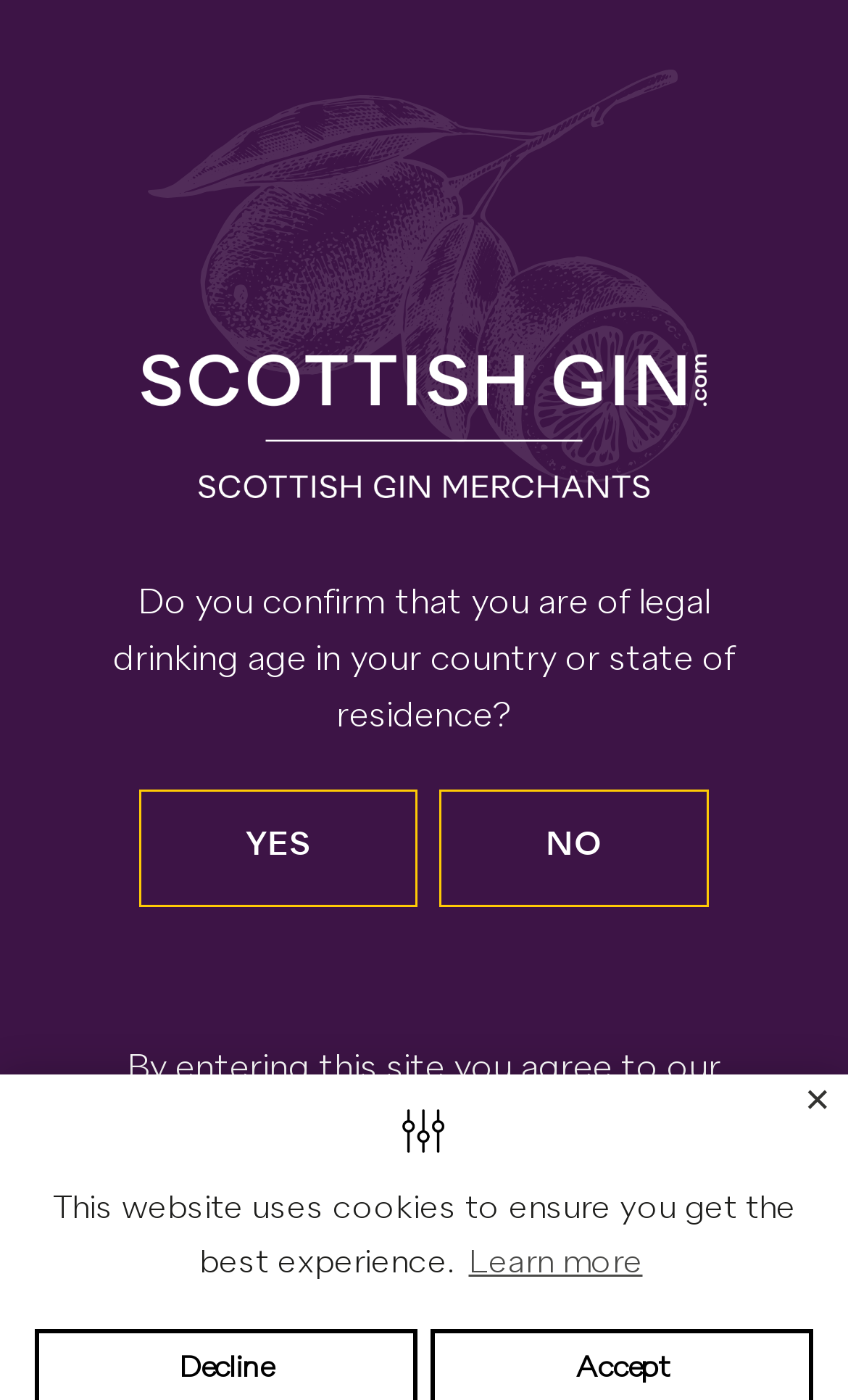Specify the bounding box coordinates of the area to click in order to execute this command: 'Navigate the site'. The coordinates should consist of four float numbers ranging from 0 to 1, and should be formatted as [left, top, right, bottom].

[0.672, 0.0, 0.846, 0.135]